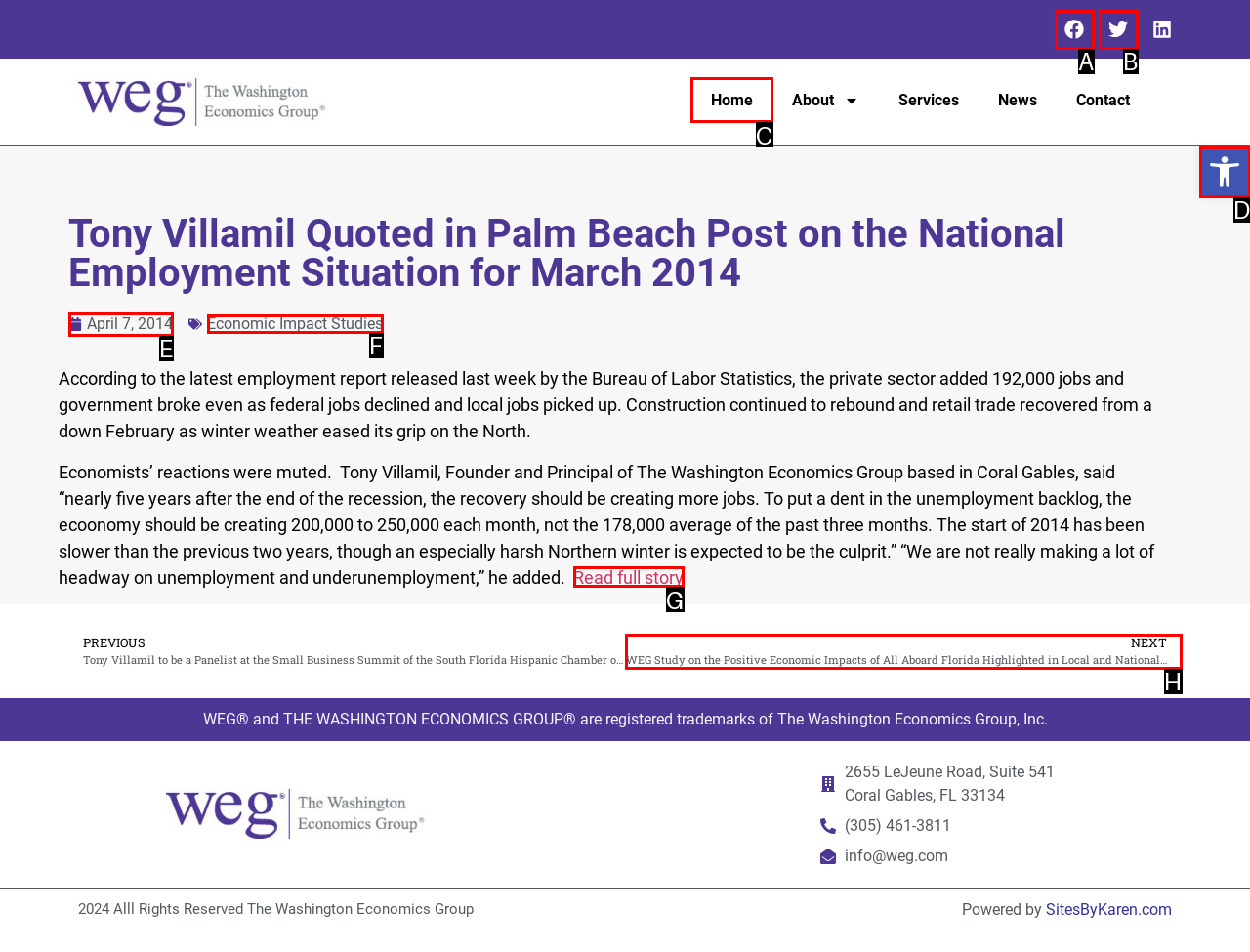Identify the correct HTML element to click to accomplish this task: Visit Home page
Respond with the letter corresponding to the correct choice.

C